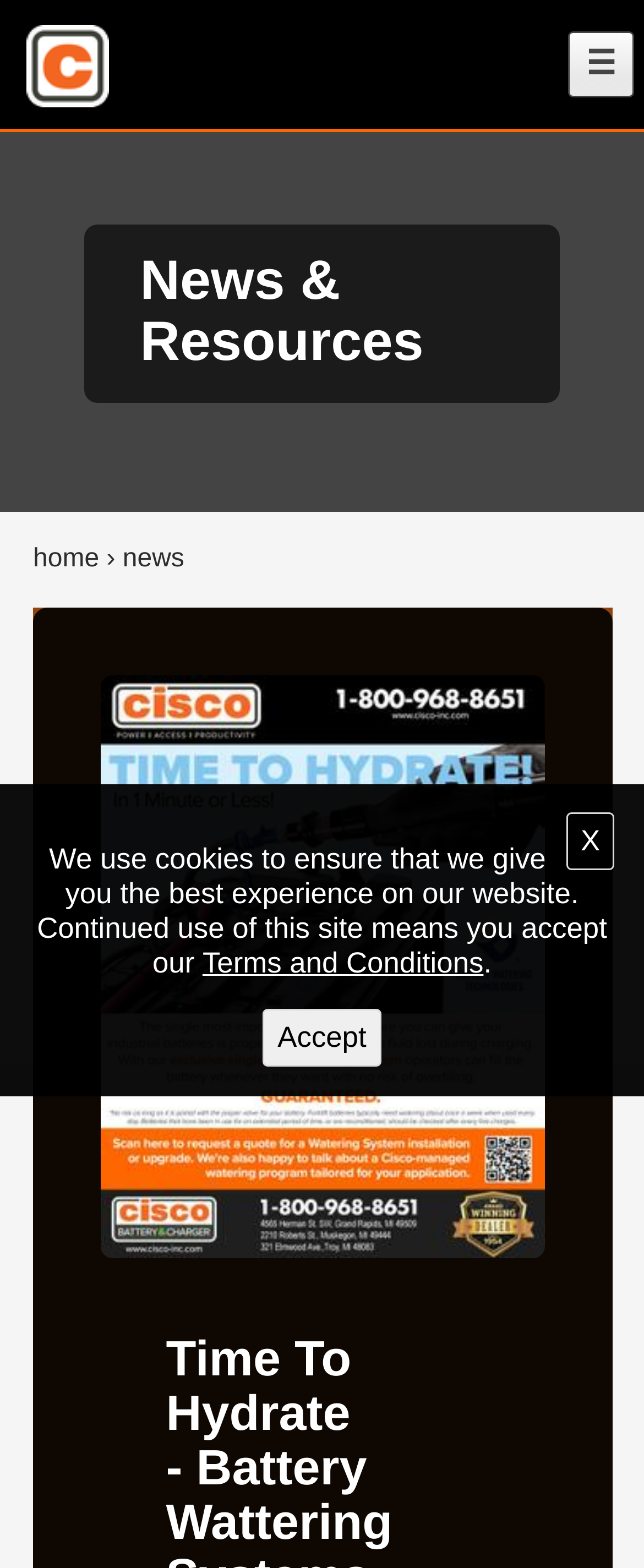Refer to the image and provide an in-depth answer to the question:
What is the current section of the webpage?

I found a heading on the webpage that says 'News & Resources', which suggests that this is the current section of the webpage.